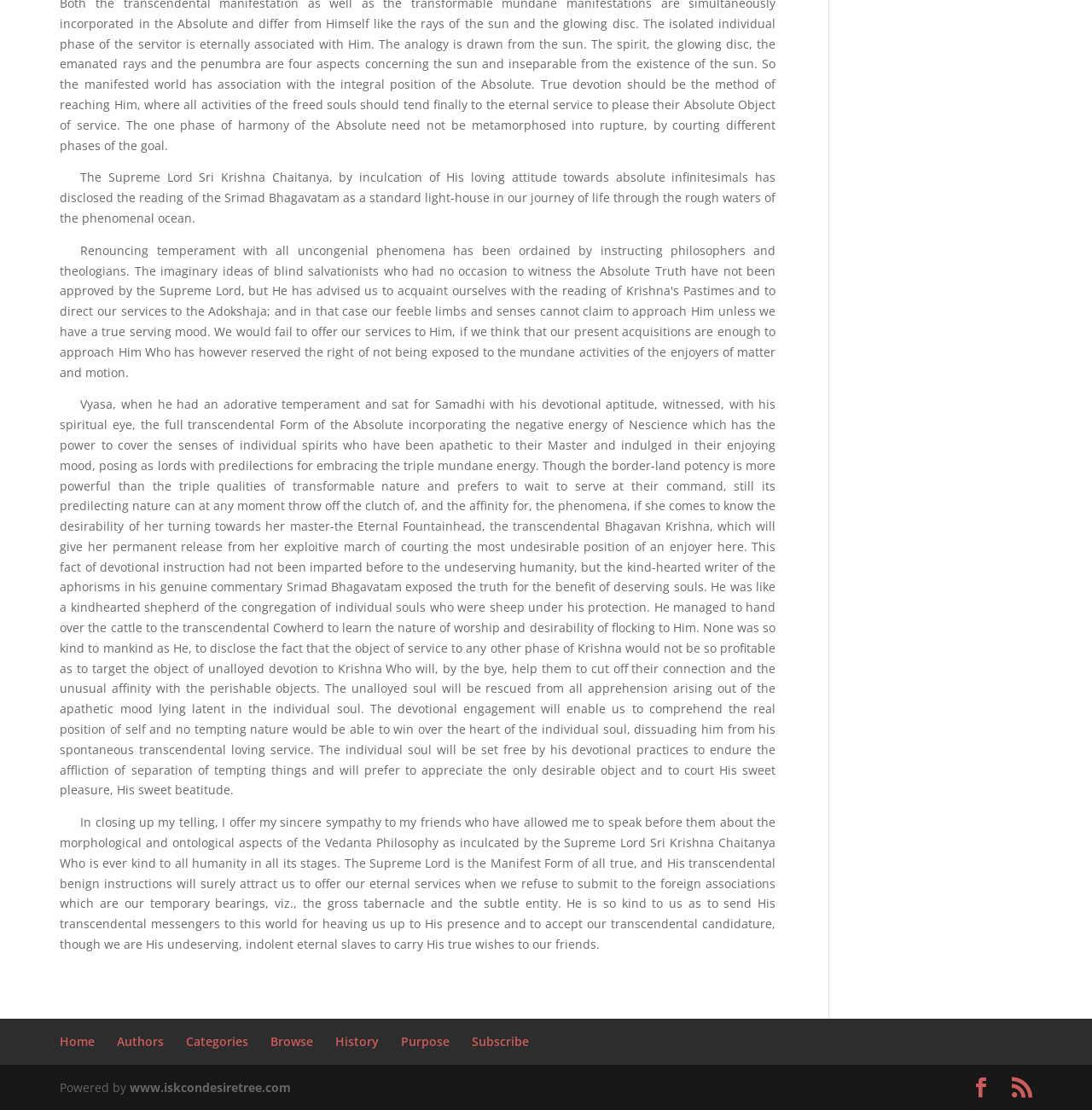Determine the coordinates of the bounding box that should be clicked to complete the instruction: "View the website's purpose". The coordinates should be represented by four float numbers between 0 and 1: [left, top, right, bottom].

[0.368, 0.931, 0.412, 0.945]